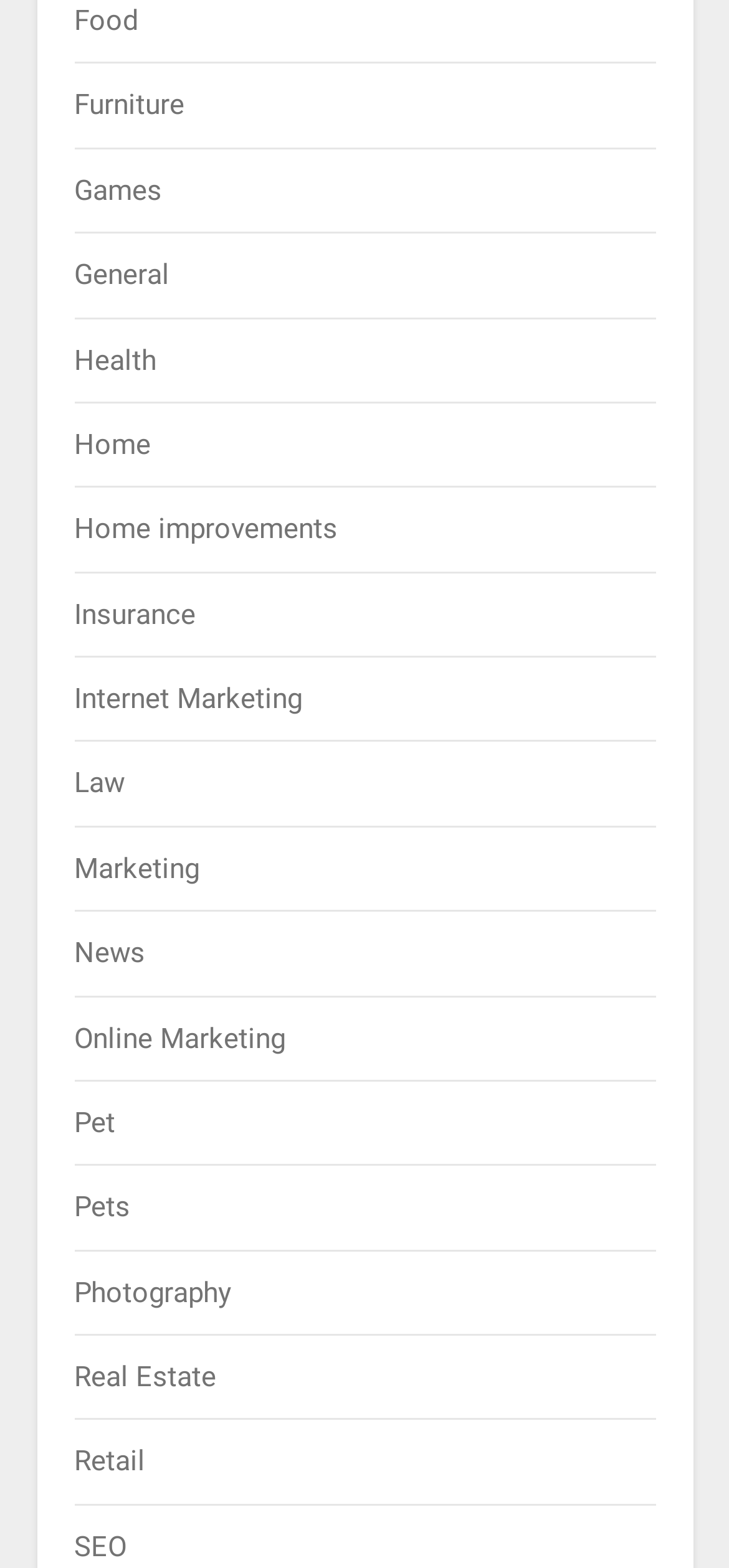Please predict the bounding box coordinates of the element's region where a click is necessary to complete the following instruction: "Browse Home improvements". The coordinates should be represented by four float numbers between 0 and 1, i.e., [left, top, right, bottom].

[0.101, 0.327, 0.463, 0.348]